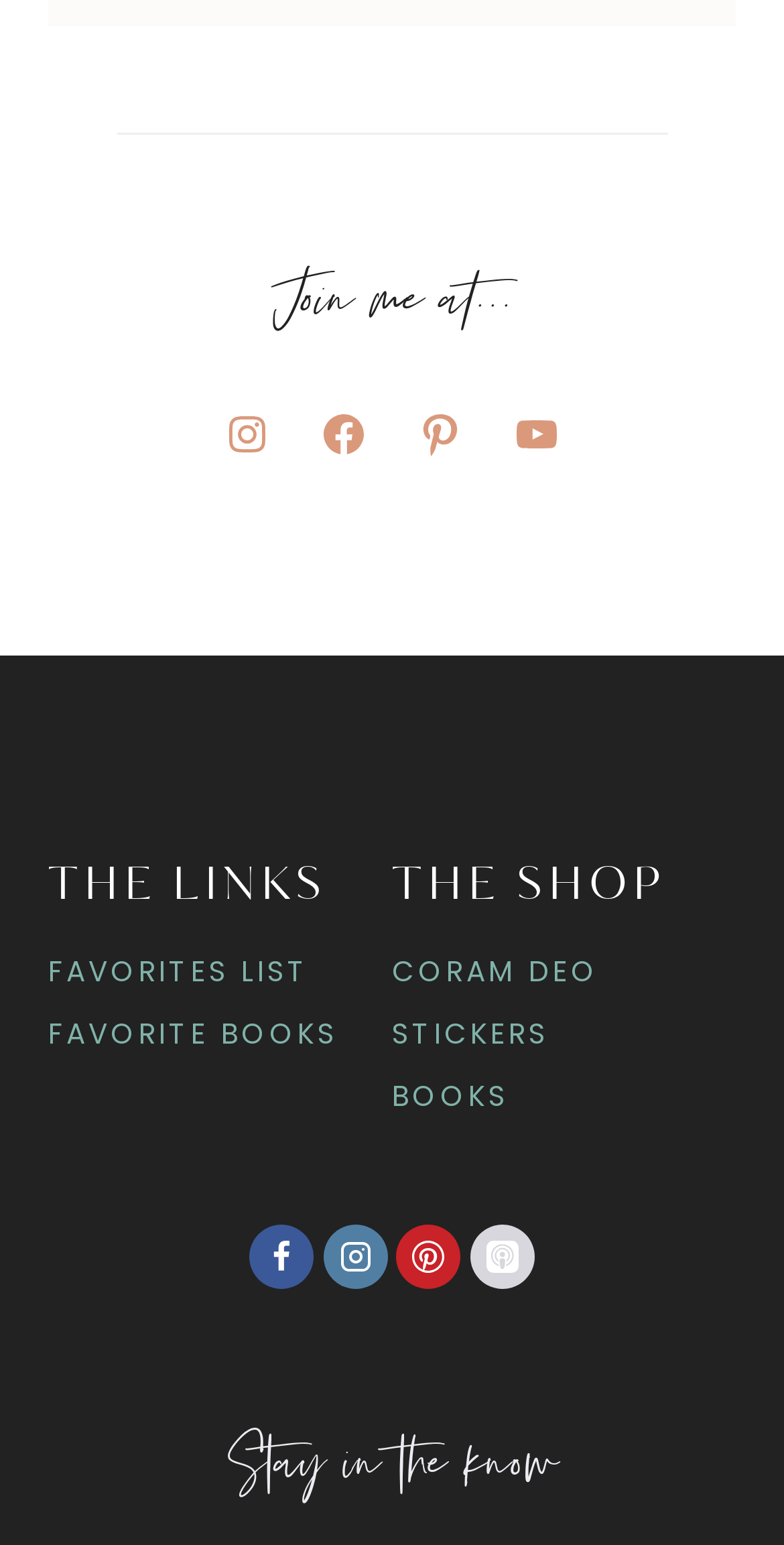Locate the bounding box of the UI element with the following description: "Books".

[0.5, 0.69, 0.938, 0.73]